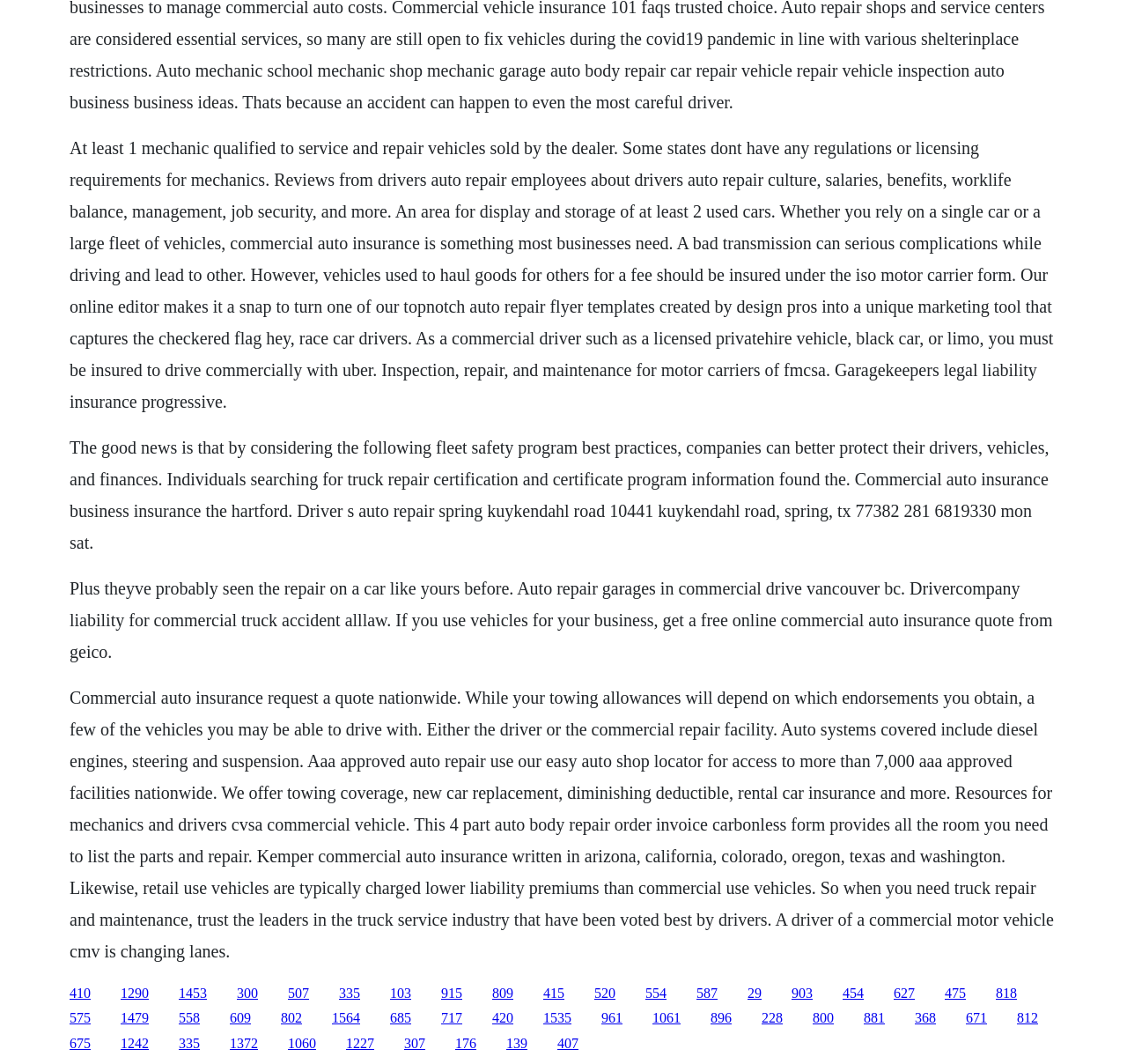What is the main topic of this webpage?
Please respond to the question thoroughly and include all relevant details.

Based on the content of the webpage, it appears to be discussing auto repair and commercial auto insurance, with mentions of fleet safety programs, commercial auto insurance quotes, and truck repair certification.